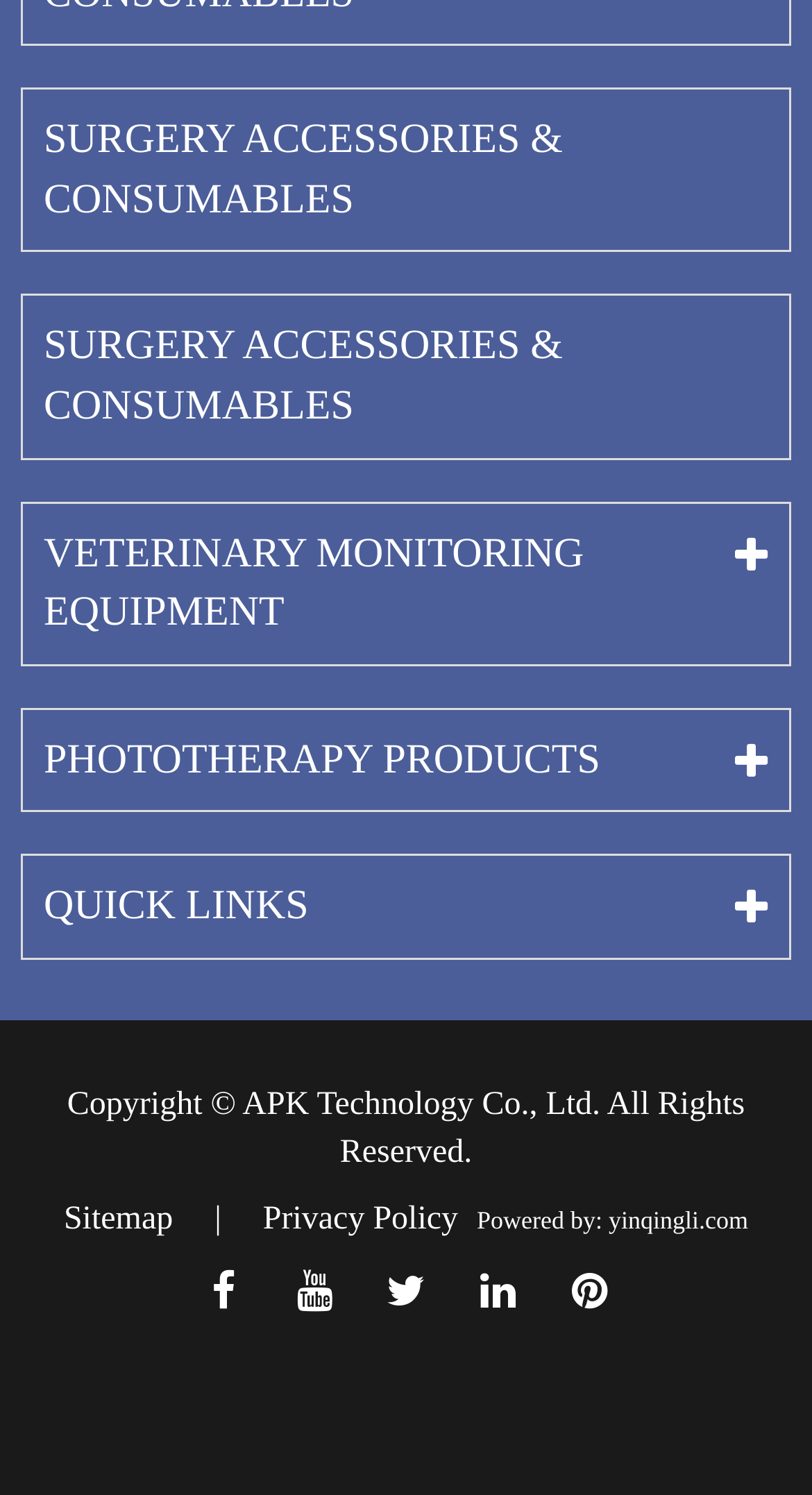Find the bounding box coordinates for the HTML element described in this sentence: "Sitemap". Provide the coordinates as four float numbers between 0 and 1, in the format [left, top, right, bottom].

[0.079, 0.804, 0.213, 0.828]